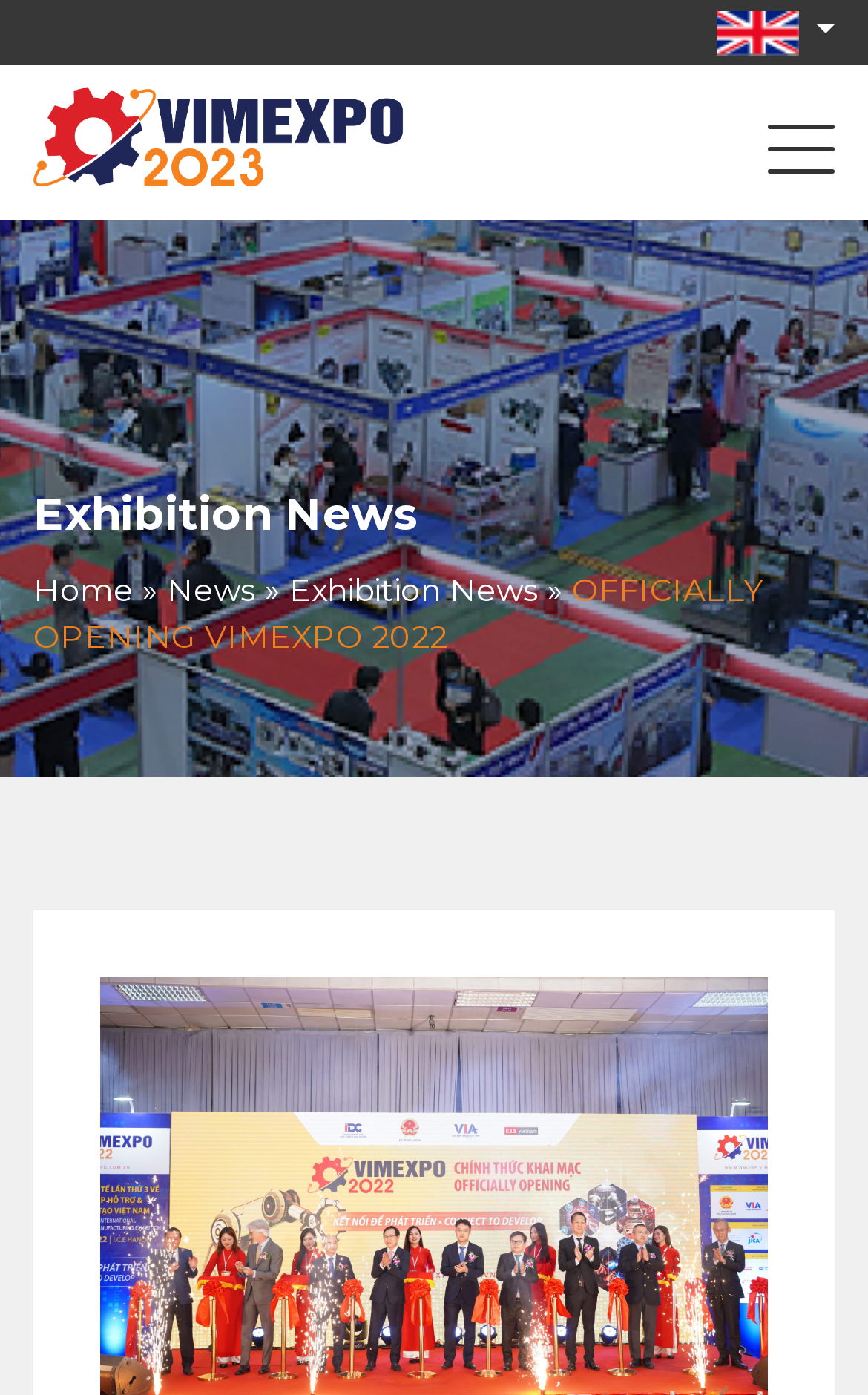Give a one-word or short-phrase answer to the following question: 
How many navigation links are there?

3